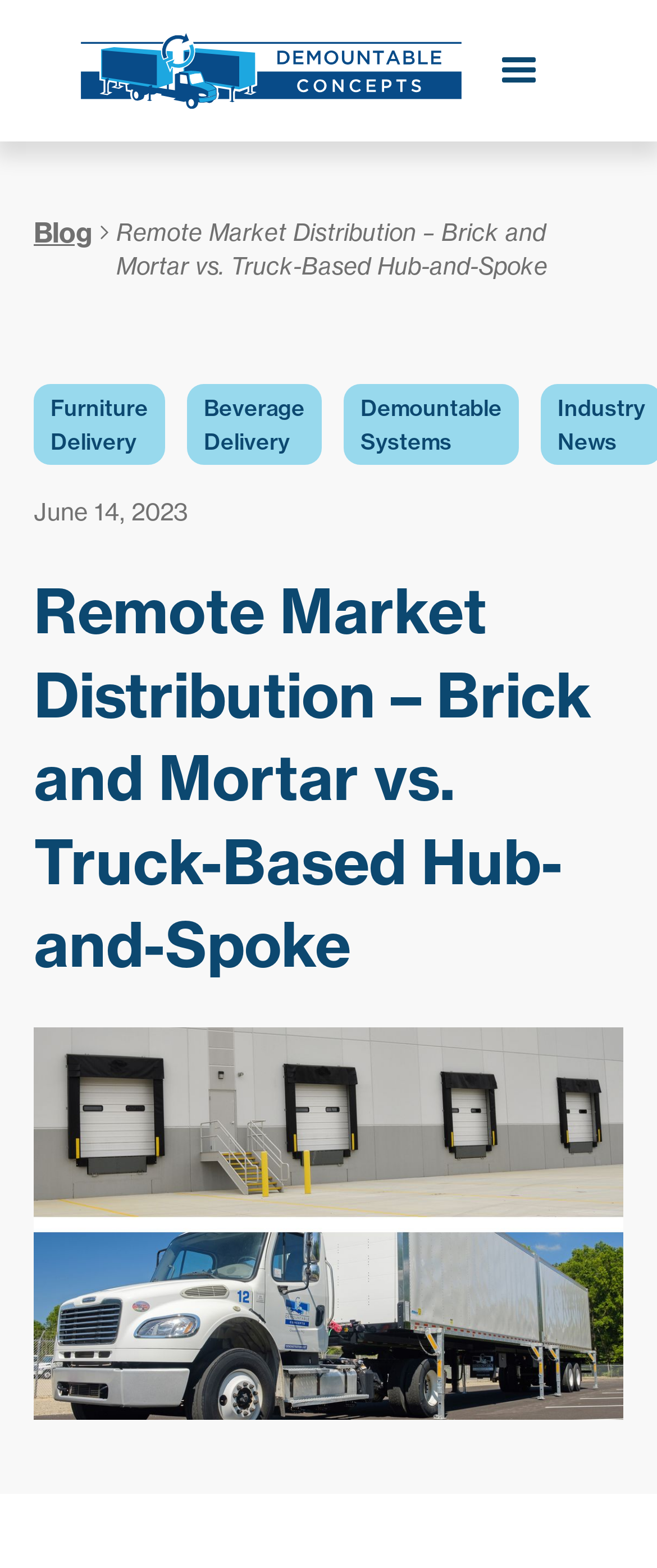What is the topic of the article?
Please provide an in-depth and detailed response to the question.

I determined the topic of the article by analyzing the static text element located at [0.177, 0.139, 0.833, 0.179] which contains the text 'Remote Market Distribution – Brick and Mortar vs. Truck-Based Hub-and-Spoke'.